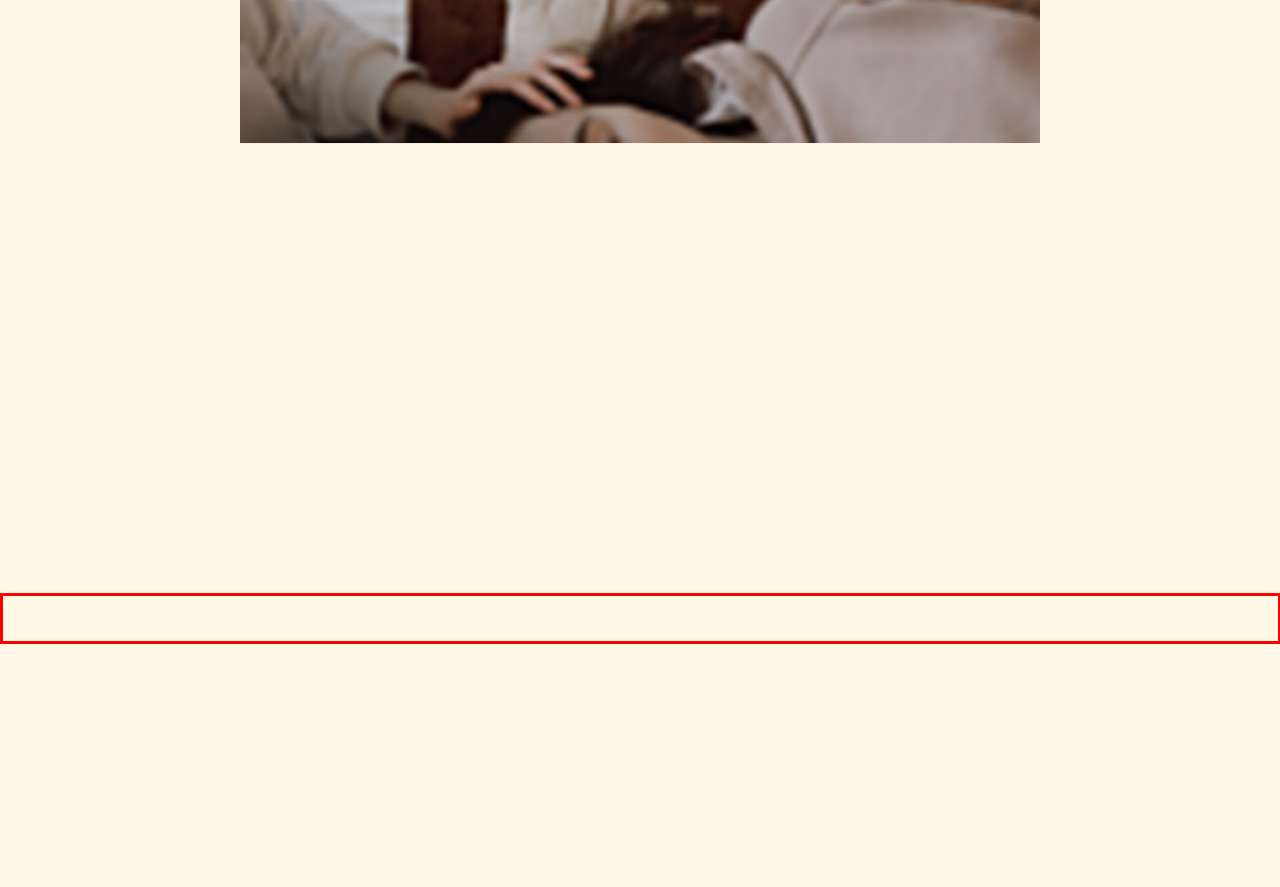Your task is to recognize and extract the text content from the UI element enclosed in the red bounding box on the webpage screenshot.

This page requires cookies to be enabled in your browser settings. Please check this setting and enable cookies (if disabled)